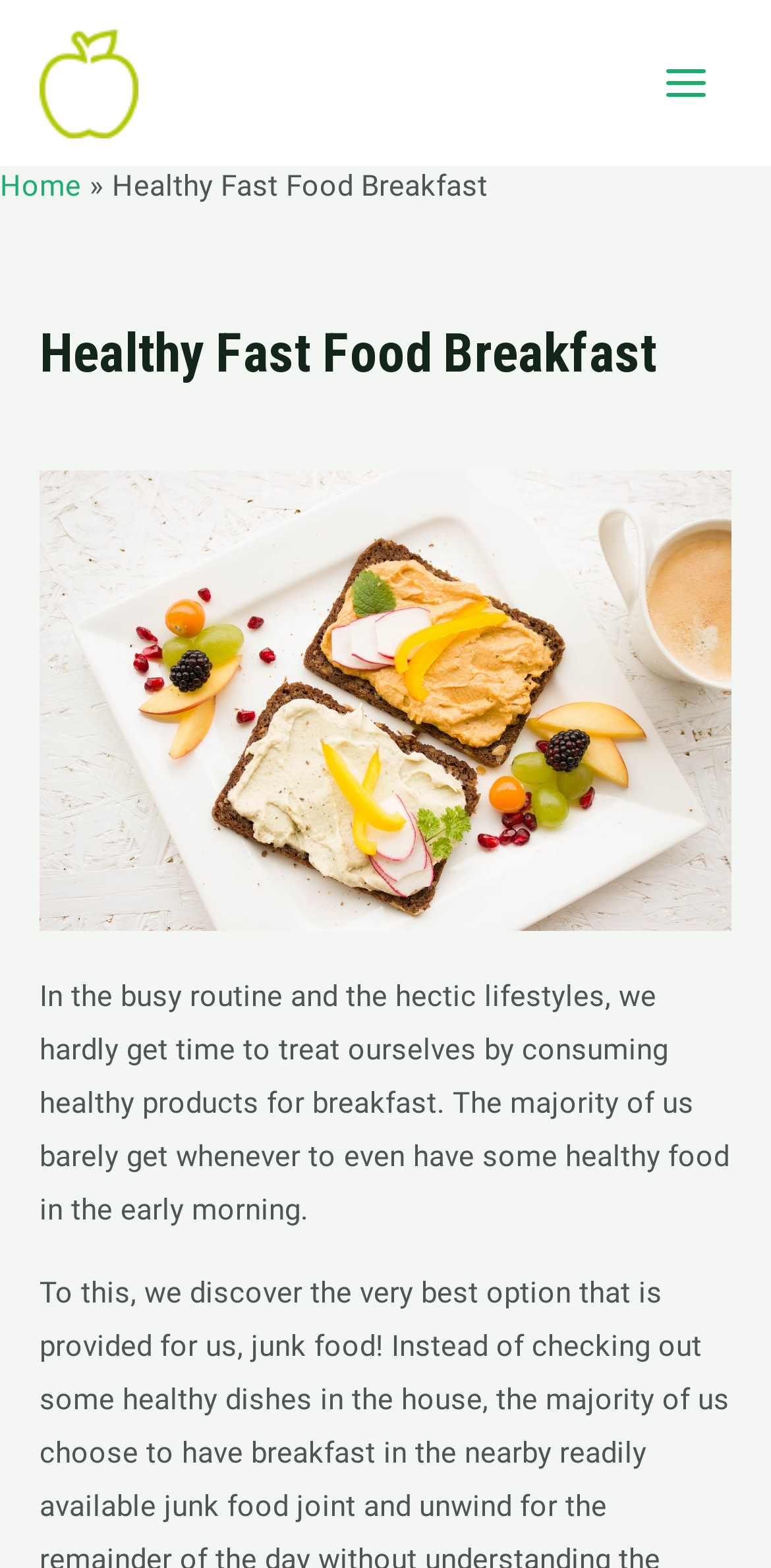Using the provided element description: "Home", identify the bounding box coordinates. The coordinates should be four floats between 0 and 1 in the order [left, top, right, bottom].

[0.0, 0.107, 0.105, 0.13]